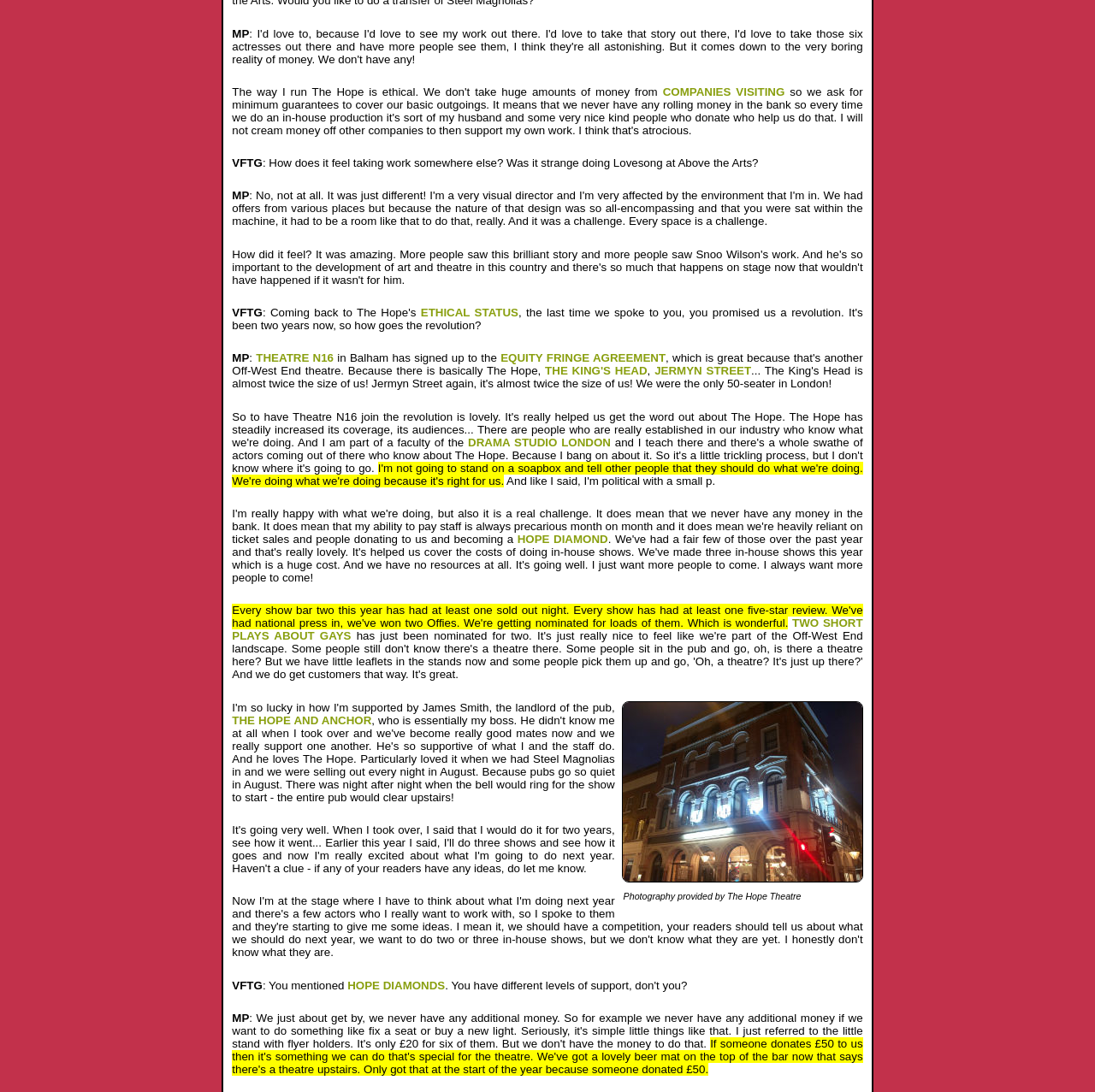How many theatres are mentioned in the text?
Please give a detailed and elaborate answer to the question.

The answer can be found by counting the number of theatres mentioned in the text, which are THEATRE N16, THE KING'S HEAD, JERMYN STREET, THE HOPE AND ANCHOR, and DRAMA STUDIO LONDON.